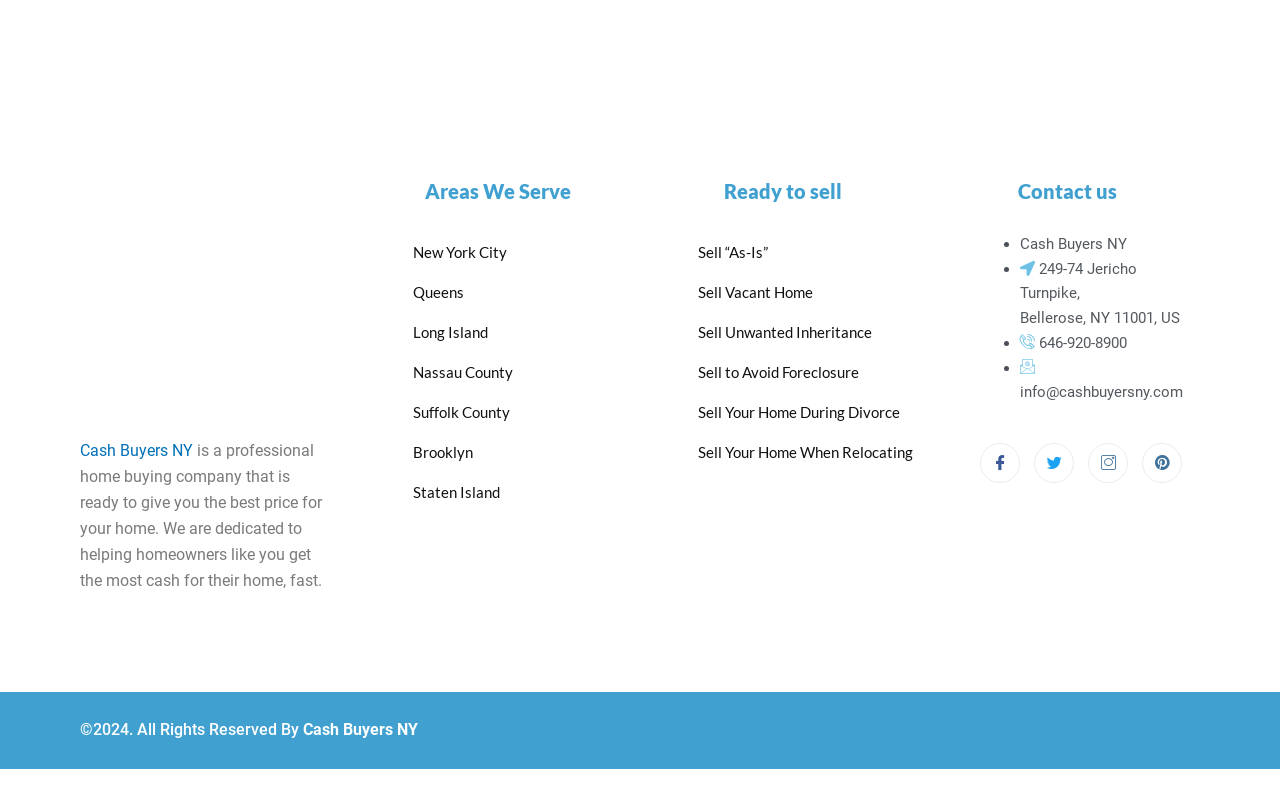Can you give a detailed response to the following question using the information from the image? What is the address of the company?

The address of the company is listed under the 'Contact us' section, which is marked by a bullet point and is written as 249-74 Jericho Turnpike, Bellerose, NY 11001, US.